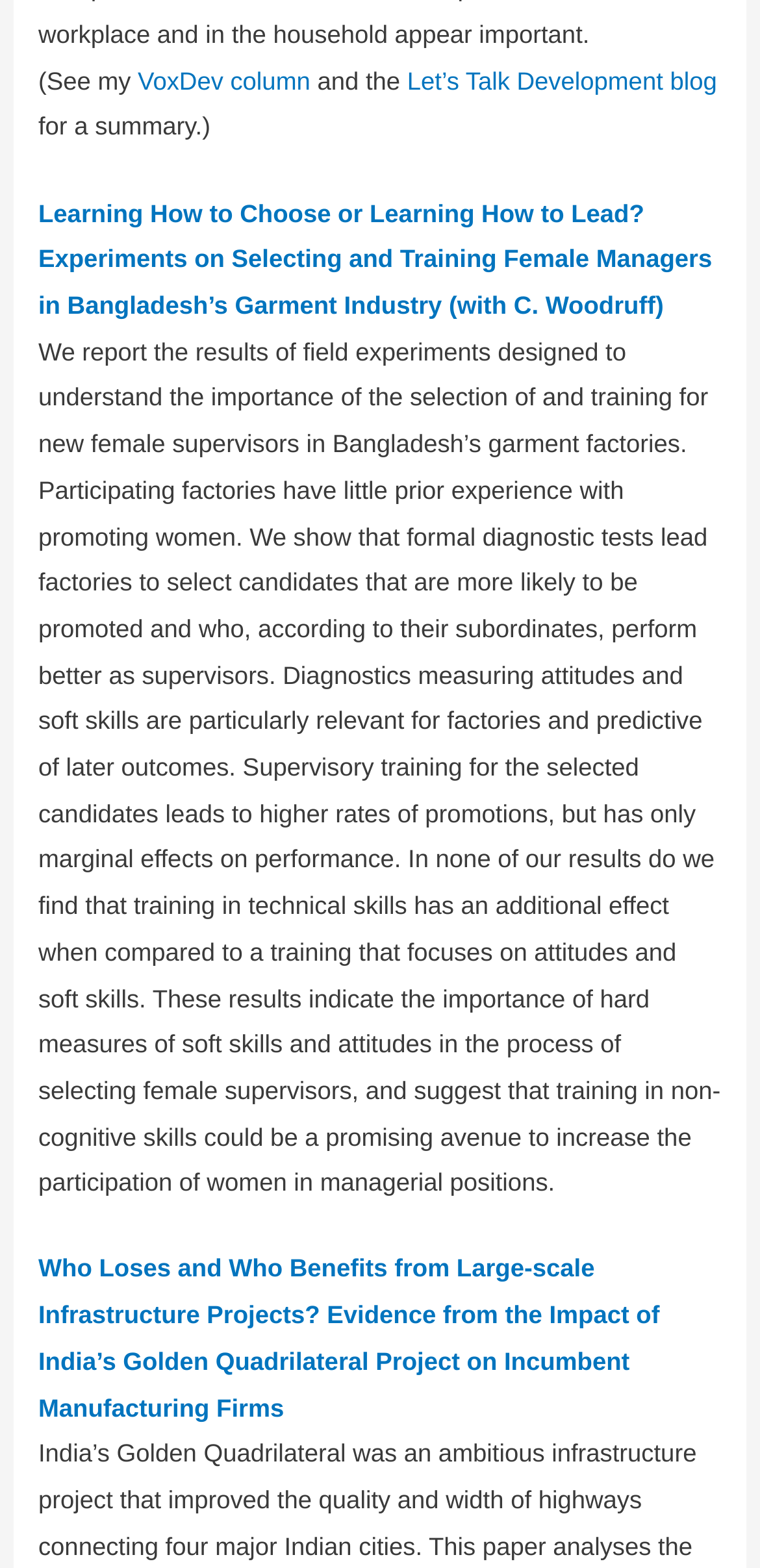Examine the screenshot and answer the question in as much detail as possible: What is the name of the second research paper?

I read the text content of the second research paper, which is [82]. The name of the paper is 'Who Loses and Who Benefits from Large-scale Infrastructure Projects? Evidence from the Impact of India’s Golden Quadrilateral Project on Incumbent Manufacturing Firms'.